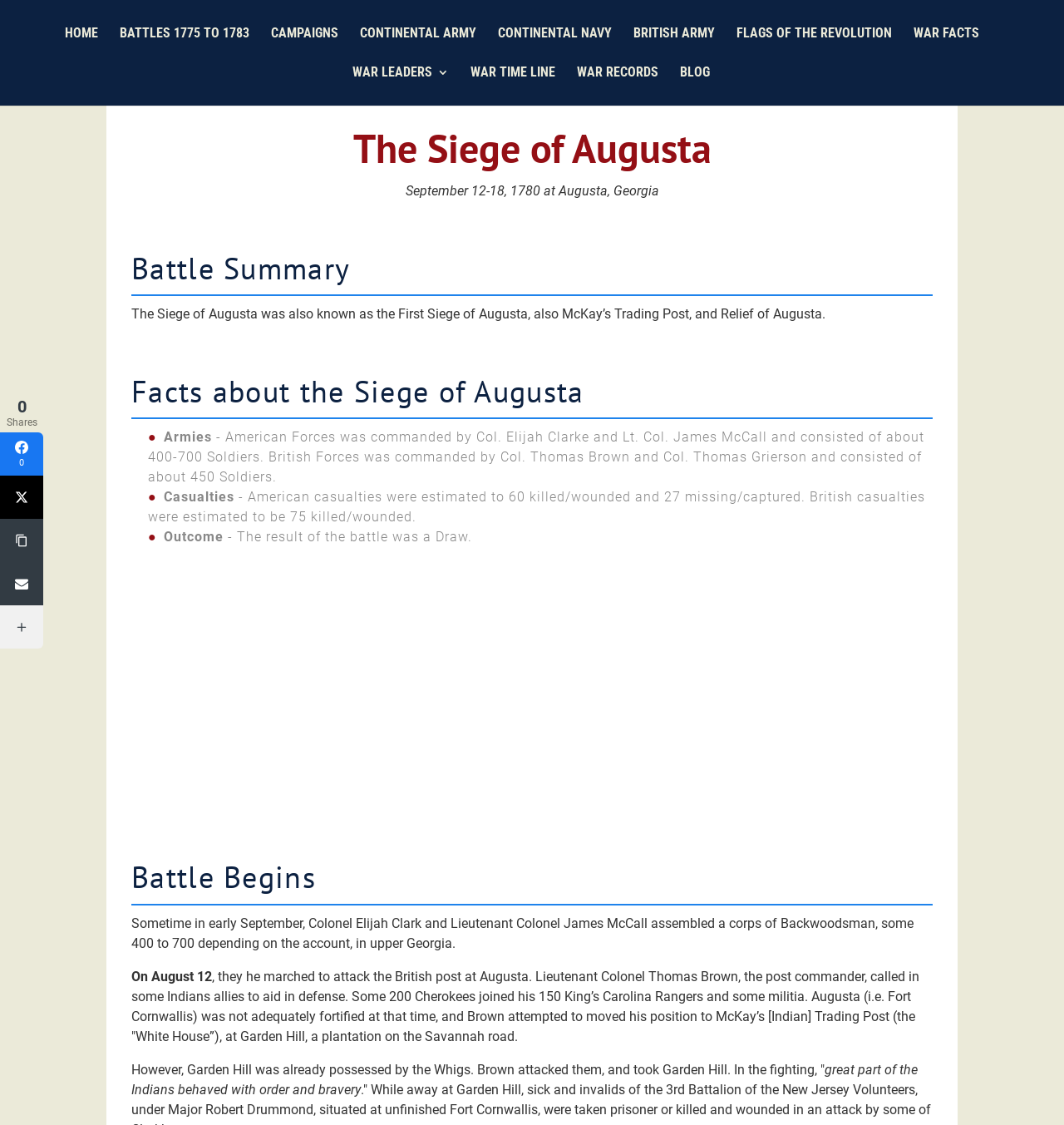Determine the bounding box coordinates of the element's region needed to click to follow the instruction: "Click on the 'BLOG' link". Provide these coordinates as four float numbers between 0 and 1, formatted as [left, top, right, bottom].

[0.639, 0.059, 0.667, 0.094]